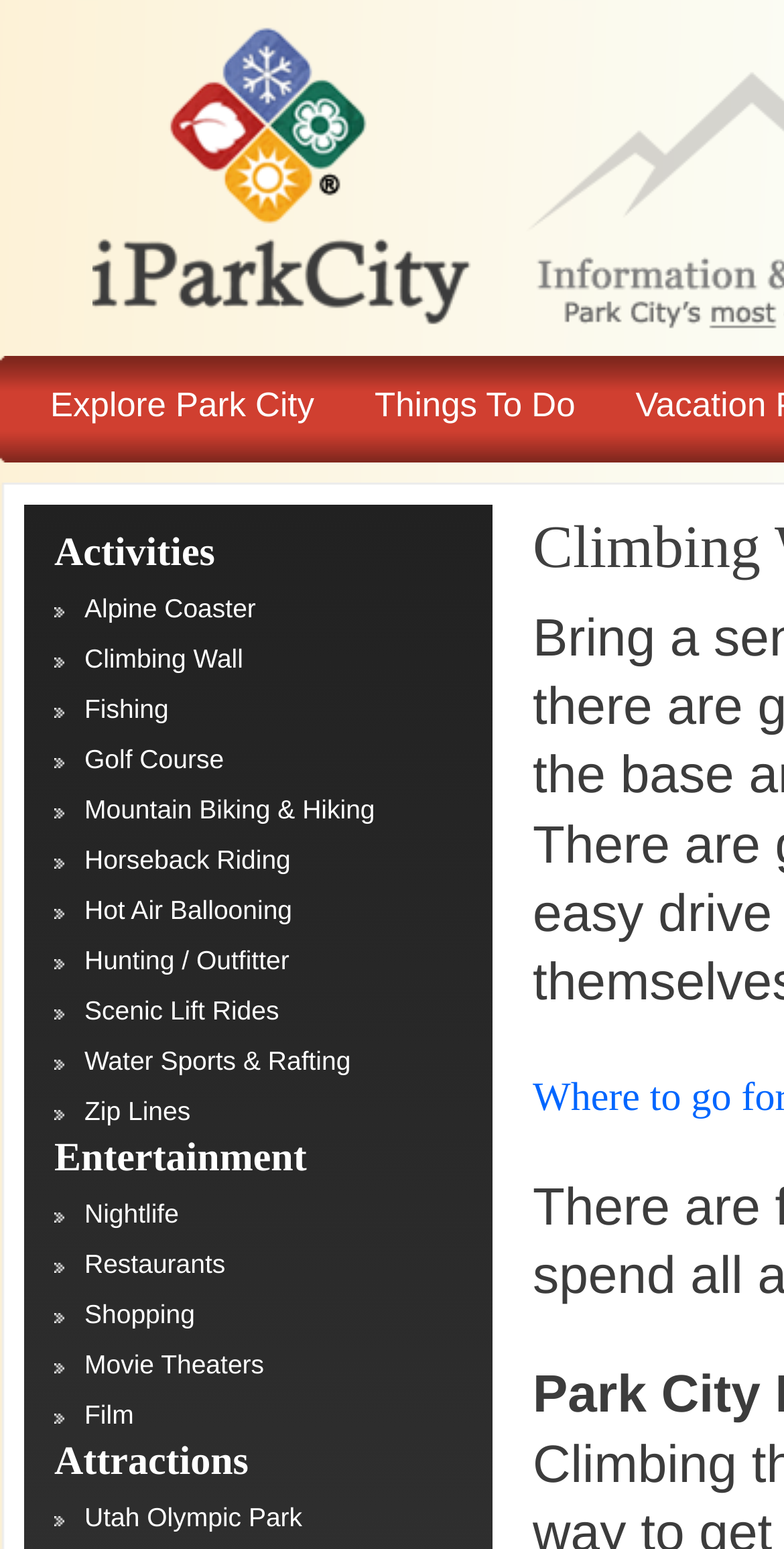Please locate the UI element described by "Fishing" and provide its bounding box coordinates.

[0.082, 0.448, 0.215, 0.467]